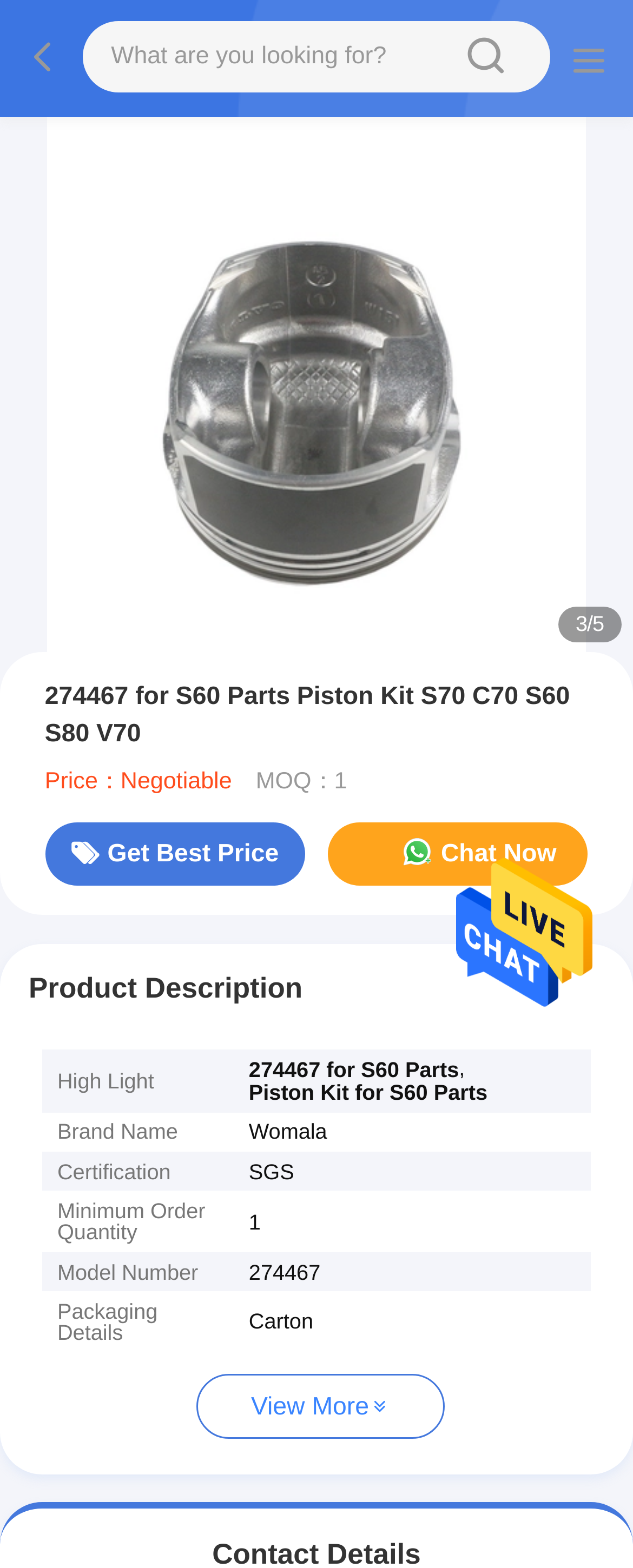Give a one-word or short phrase answer to the question: 
What is the packaging detail of the product?

Carton